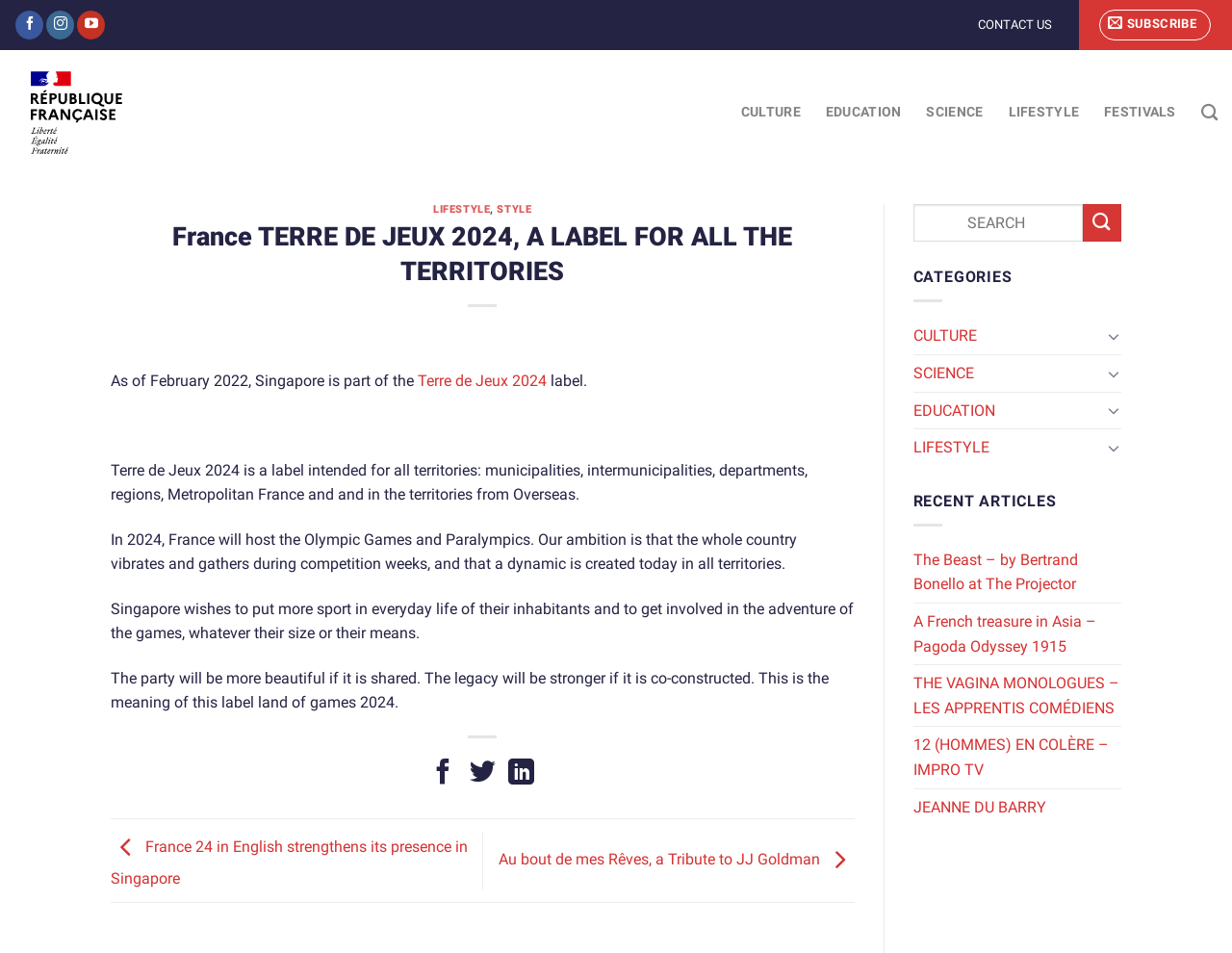What is the category of the article 'The Beast – by Bertrand Bonello at The Projector'?
Please provide a full and detailed response to the question.

The answer can be inferred from the categories section of the webpage, where 'CULTURE' is listed as one of the categories, and the article 'The Beast – by Bertrand Bonello at The Projector' is listed under the 'RECENT ARTICLES' section, which is likely to be related to the 'CULTURE' category.